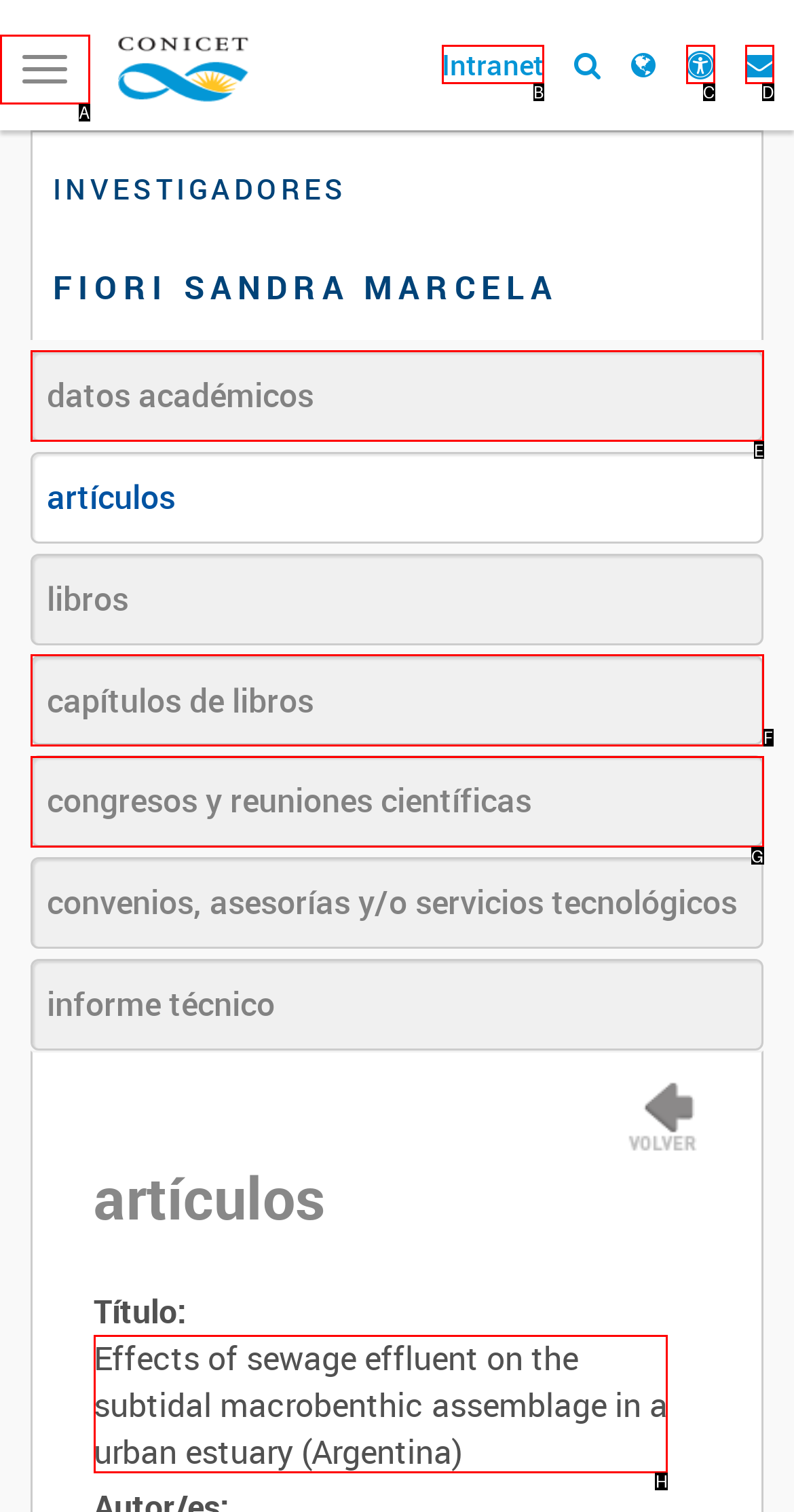Find the correct option to complete this instruction: View the article titled Effects of sewage effluent on the subtidal macrobenthic assemblage in a urban estuary (Argentina). Reply with the corresponding letter.

H